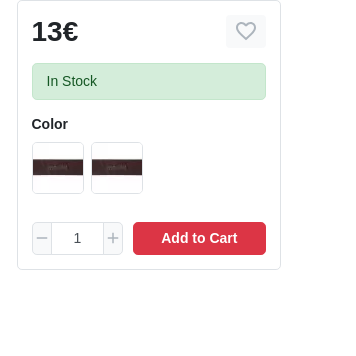Offer a detailed narrative of the image's content.

The image showcases a product detail section for a "Single-Layer Leather Rifle Belt," priced at 13€. It highlights that the item is currently "In Stock," which is indicated by a green label. Below the price, there is an option to select the color of the belt, featuring two color swatches. Users can adjust the quantity desired with a decrement and increment button beside the quantity input. A prominent red "Add to Cart" button allows shoppers to easily add the item to their shopping cart. Also included is a heart icon for adding the item to a wishlist, indicating its appeal for potential later purchases.